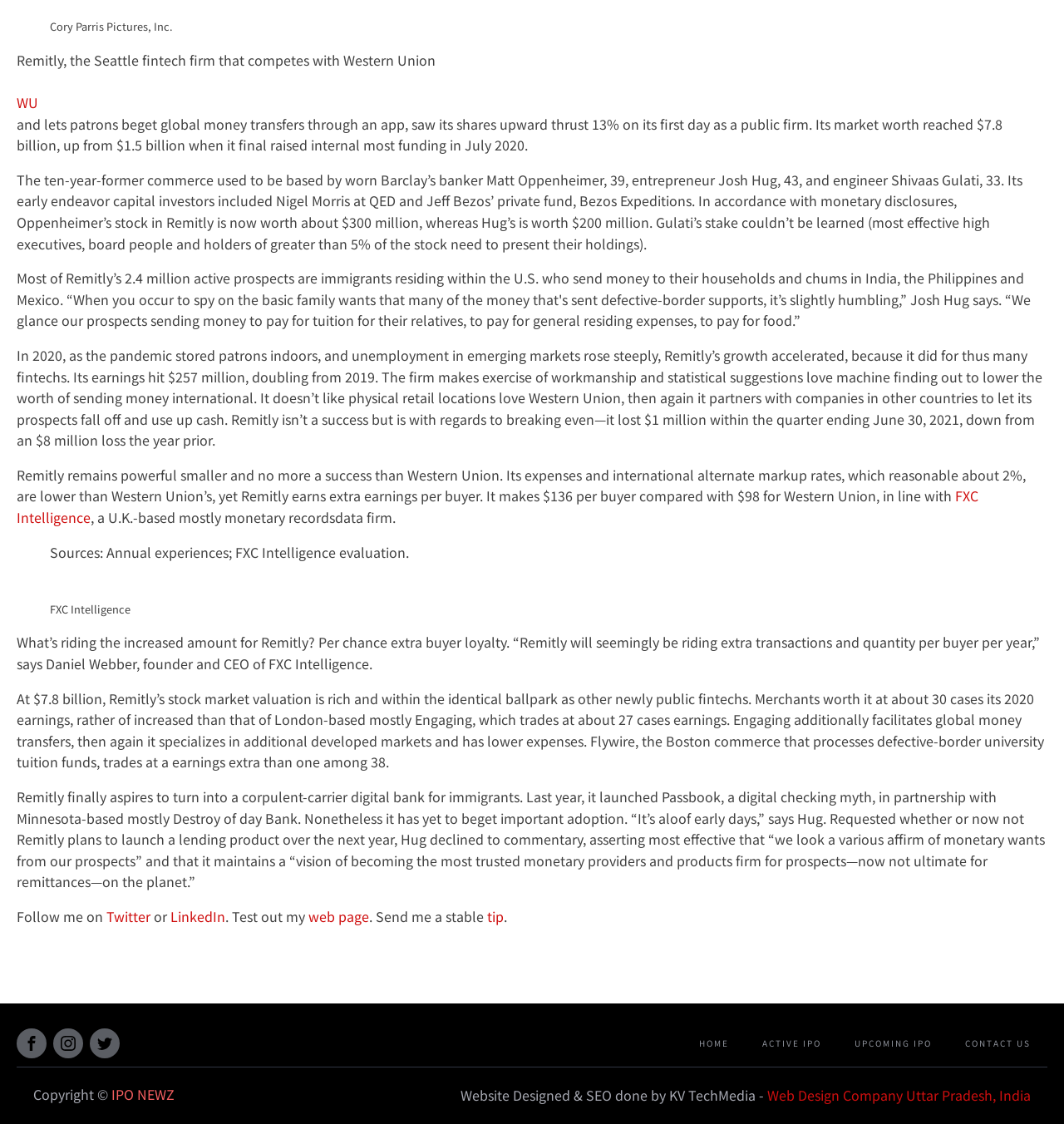Using the provided element description, identify the bounding box coordinates as (top-left x, top-left y, bottom-right x, bottom-right y). Ensure all values are between 0 and 1. Description: LinkedIn

[0.16, 0.806, 0.212, 0.824]